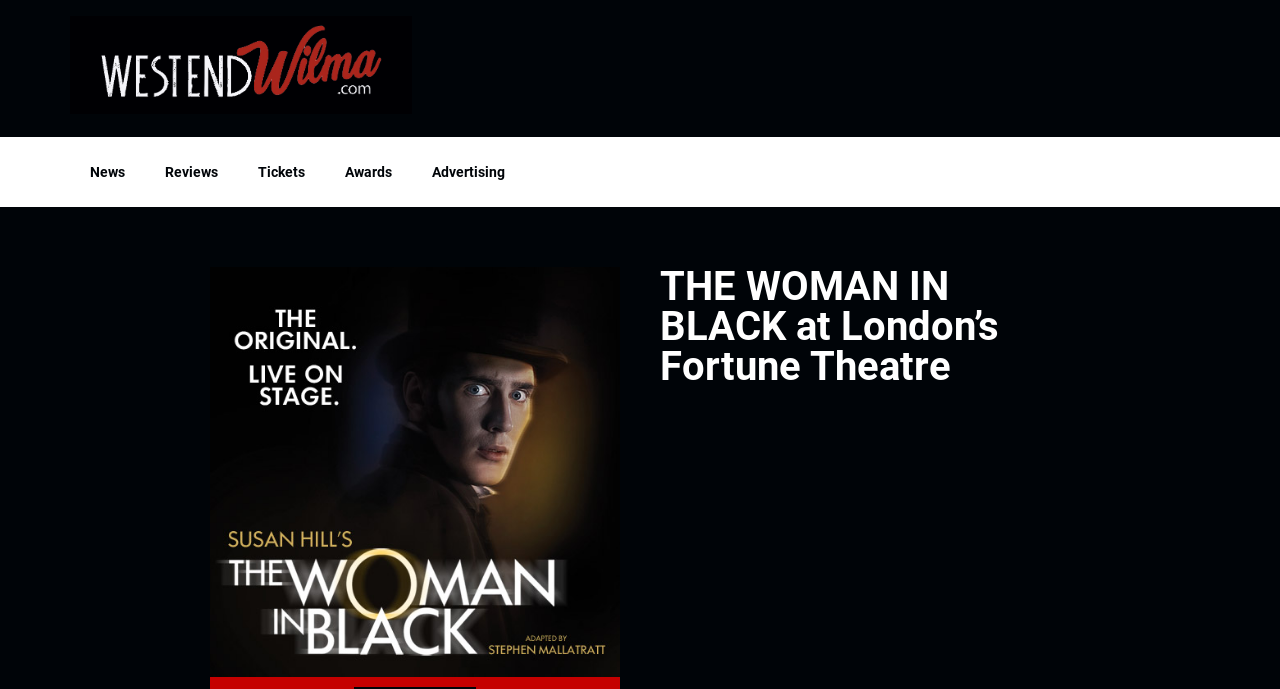What is the genre of the play?
Please give a detailed and elaborate answer to the question based on the image.

Based on the meta description, I can infer that the play 'The Woman In Black' is a ghost story, as it is described as a 'classic ghost story'.